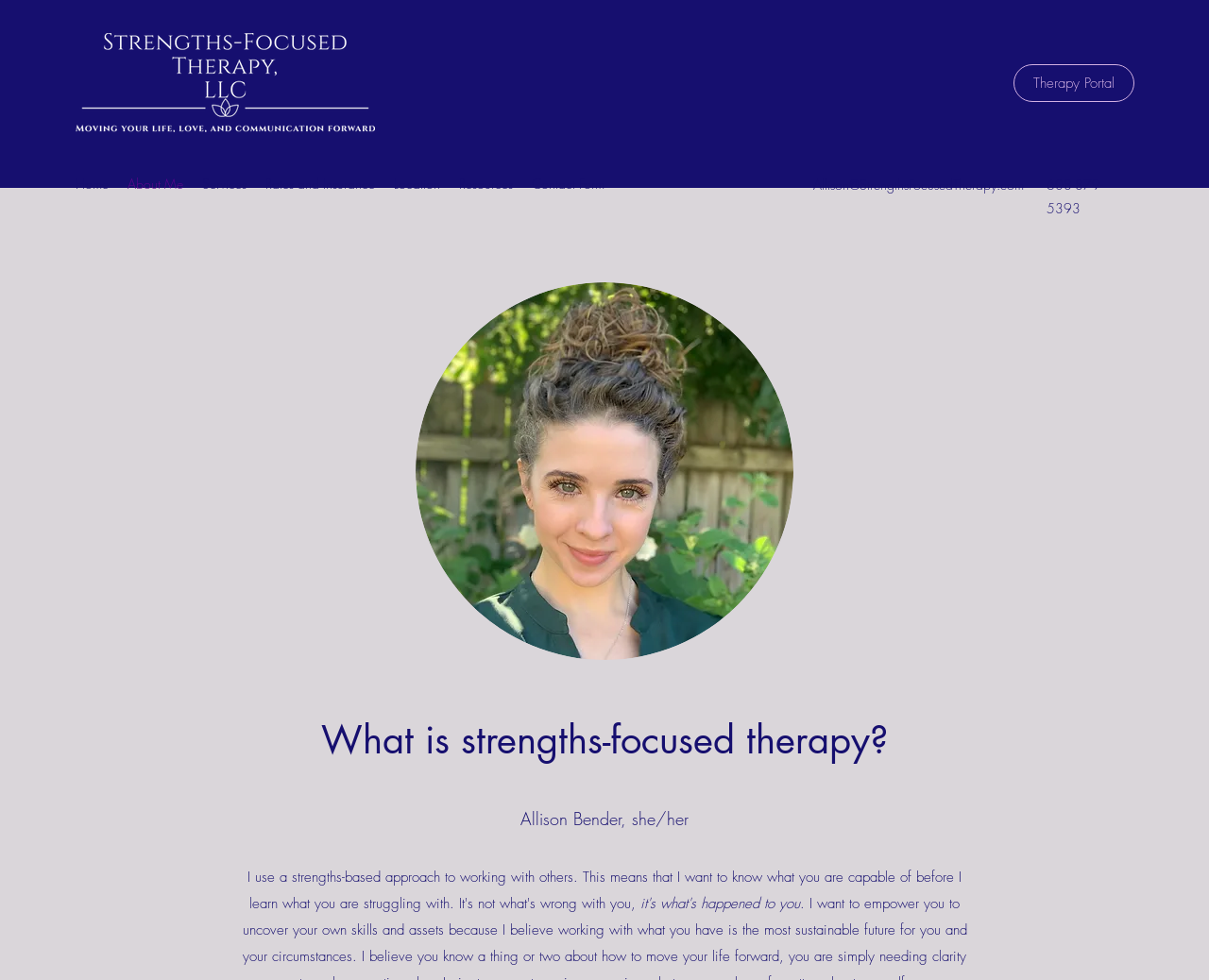Locate the bounding box coordinates of the element that should be clicked to fulfill the instruction: "Call the phone number".

[0.866, 0.179, 0.912, 0.222]